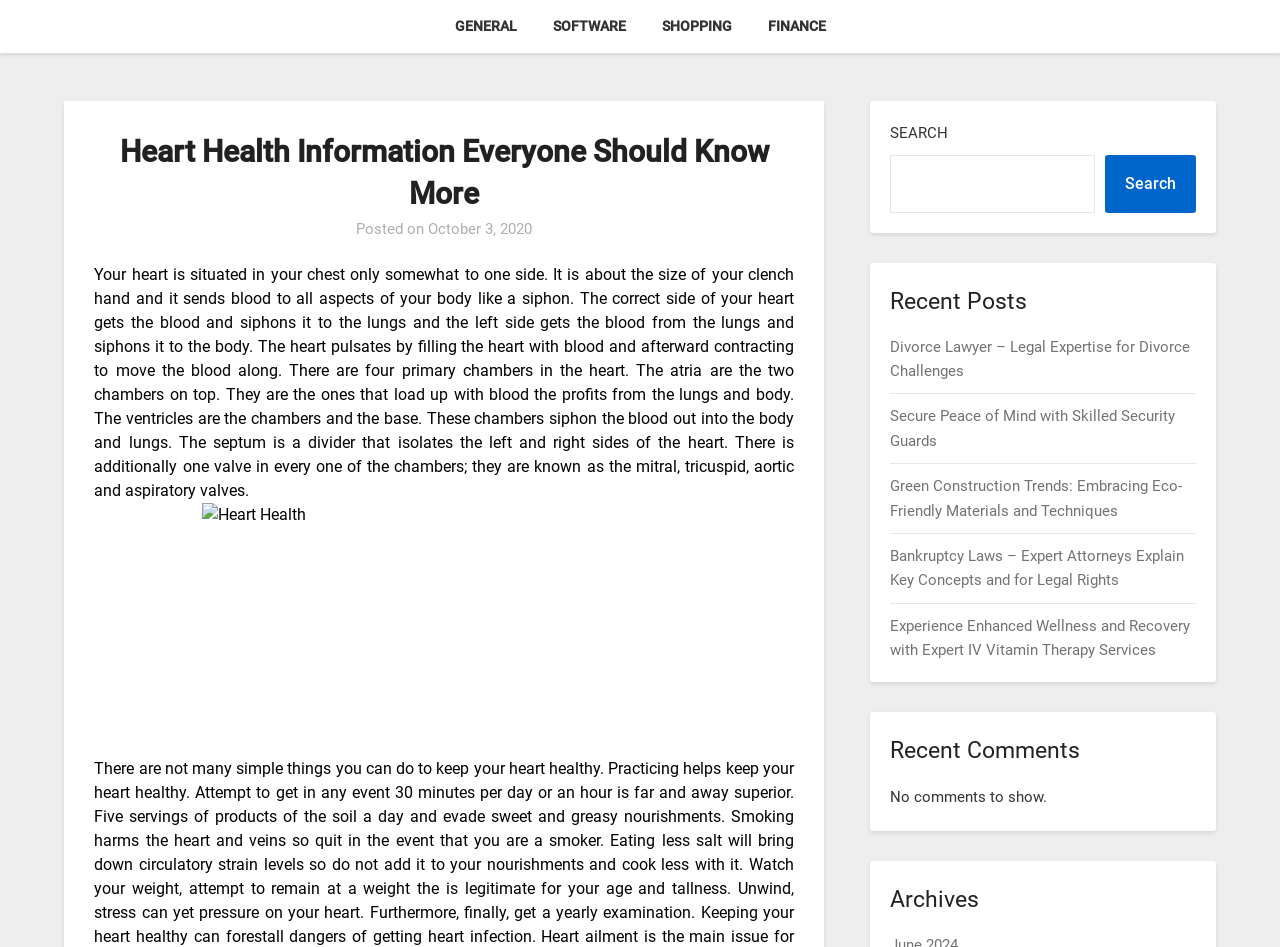Please determine the bounding box coordinates of the element's region to click in order to carry out the following instruction: "Select another state". The coordinates should be four float numbers between 0 and 1, i.e., [left, top, right, bottom].

None